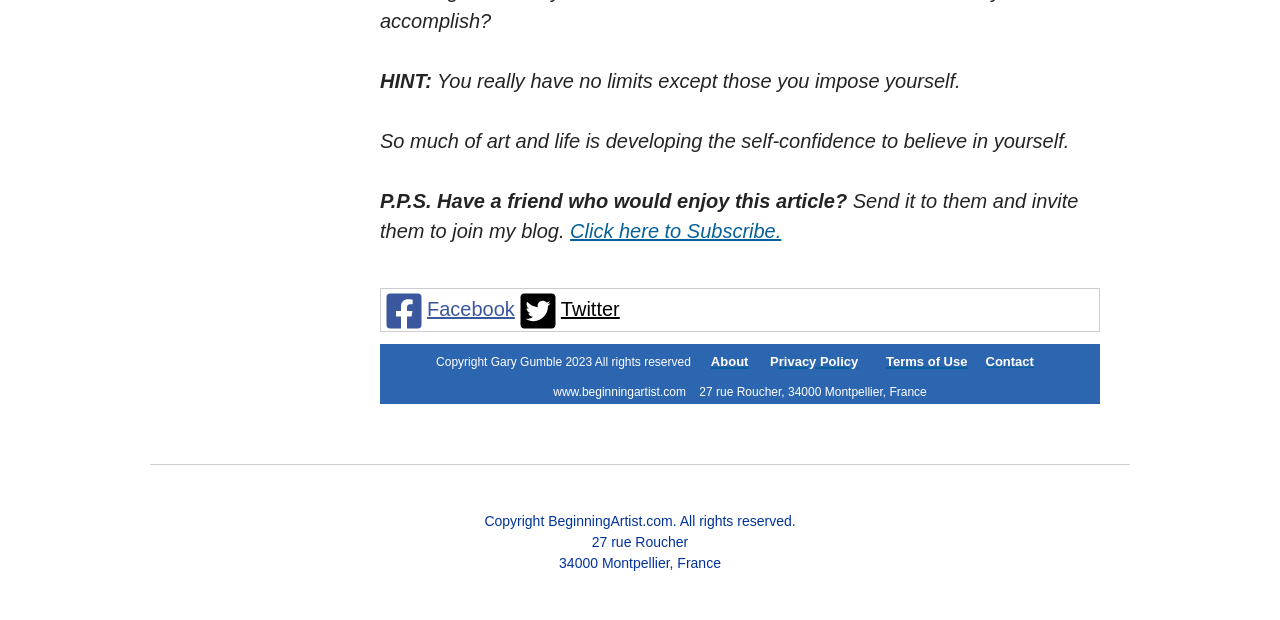What is the website's URL?
Please provide a comprehensive answer based on the details in the screenshot.

The website's URL is mentioned at the bottom of the webpage, which is 'www.beginningartist.com'. This is the URL that users can visit to access the website.